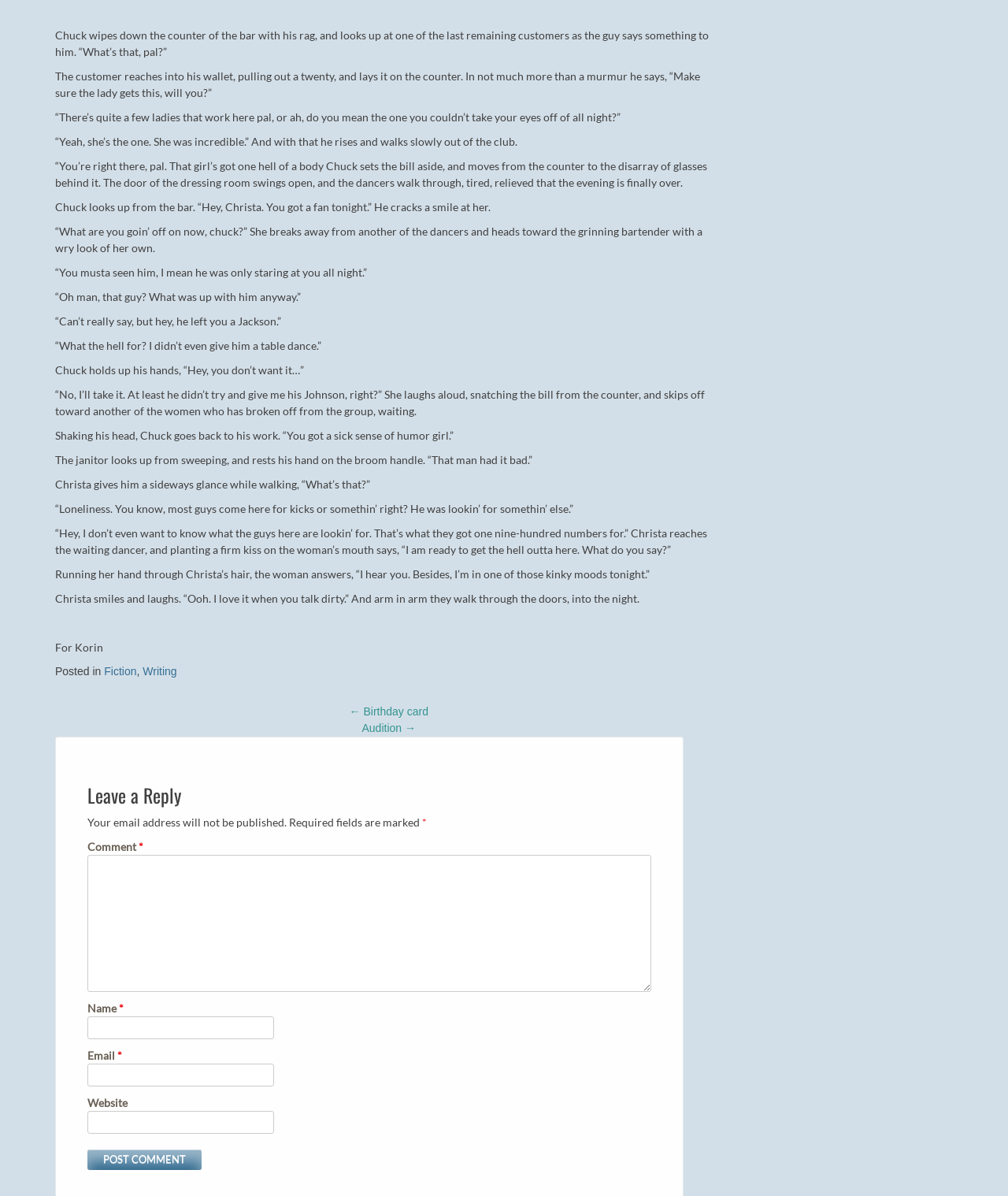Answer the question in a single word or phrase:
What is the story about?

A conversation between a bartender and a dancer